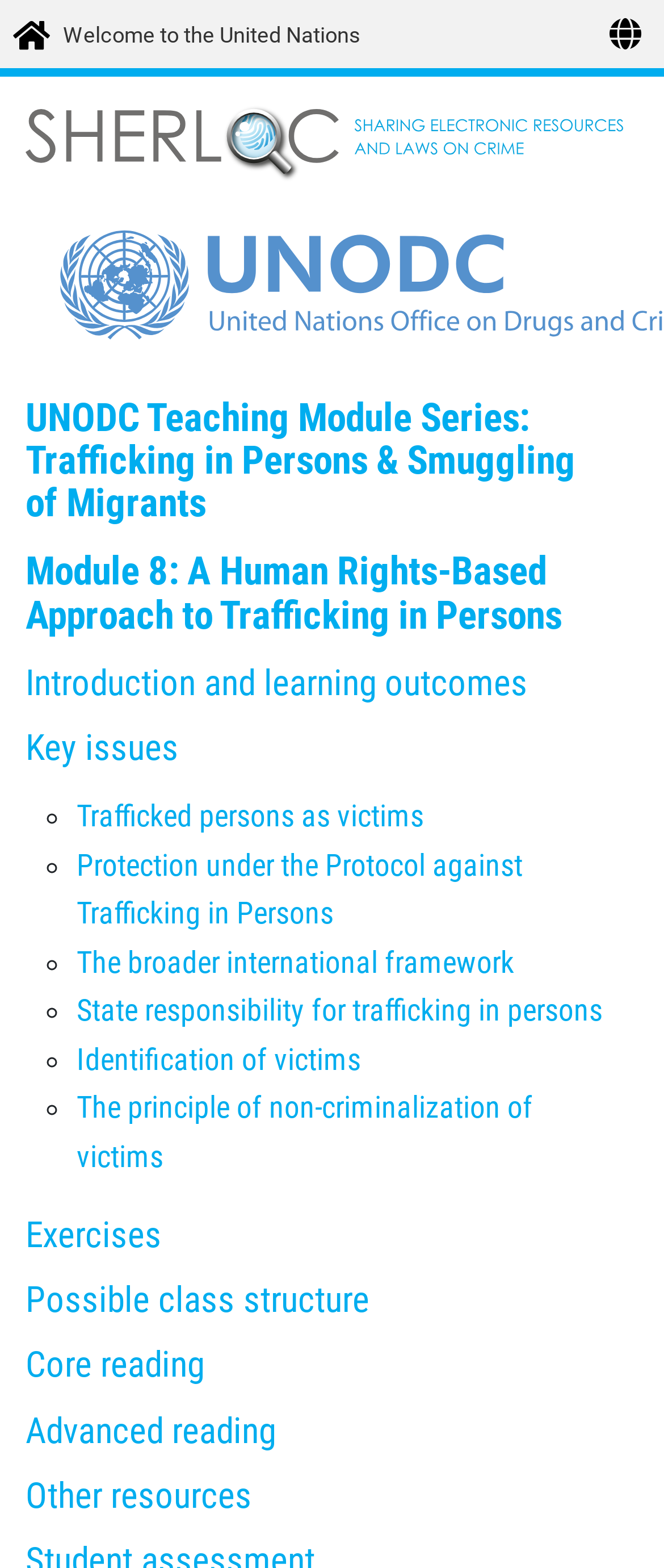What is the title of the UNODC teaching module series?
Offer a detailed and full explanation in response to the question.

I found the answer by looking at the heading element with the text 'UNODC Teaching Module Series: Trafficking in Persons & Smuggling of Migrants' which is a child element of the root element.